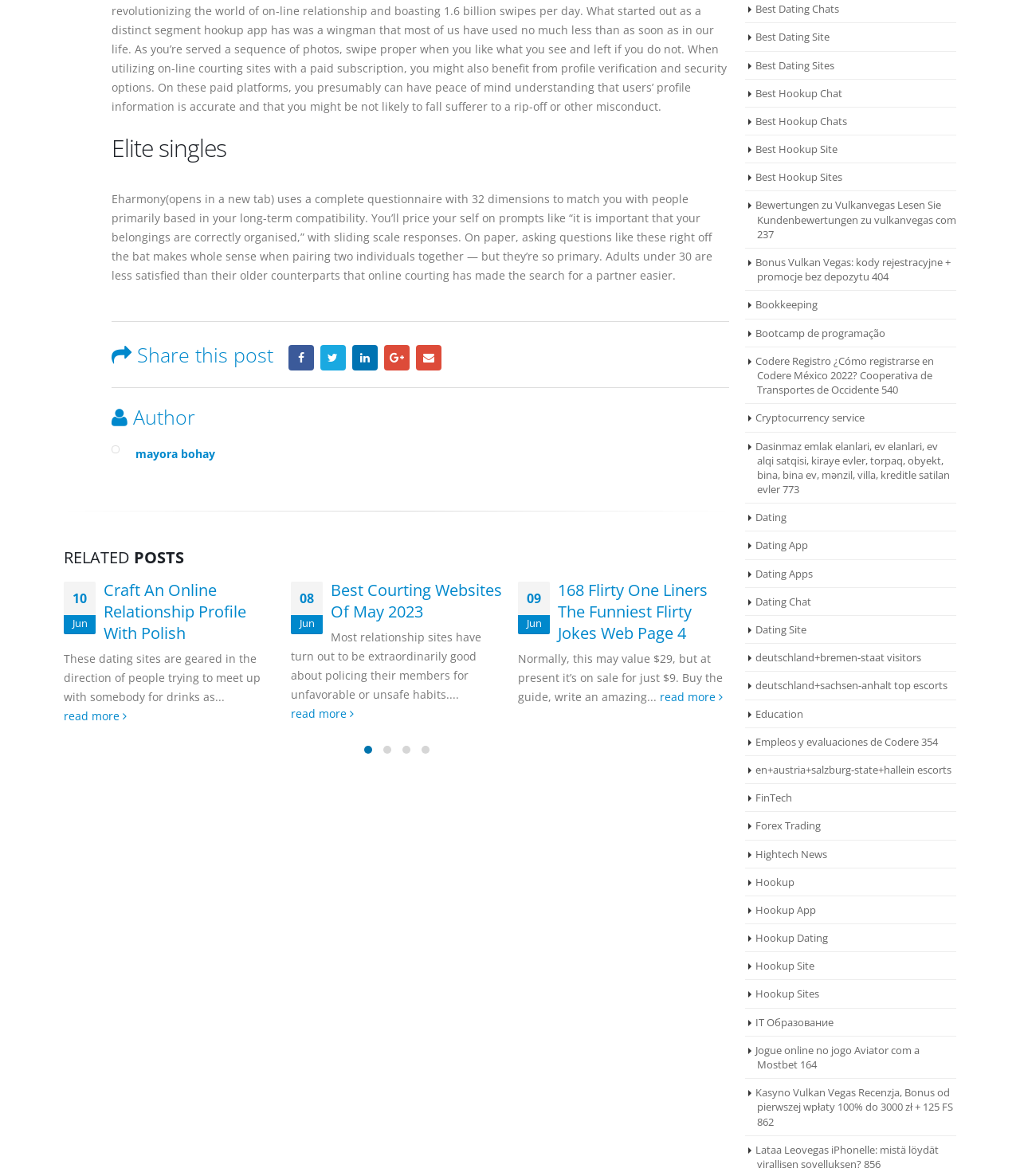Please identify the bounding box coordinates of the clickable element to fulfill the following instruction: "Learn more about Cryptocurrency service". The coordinates should be four float numbers between 0 and 1, i.e., [left, top, right, bottom].

[0.741, 0.349, 0.848, 0.361]